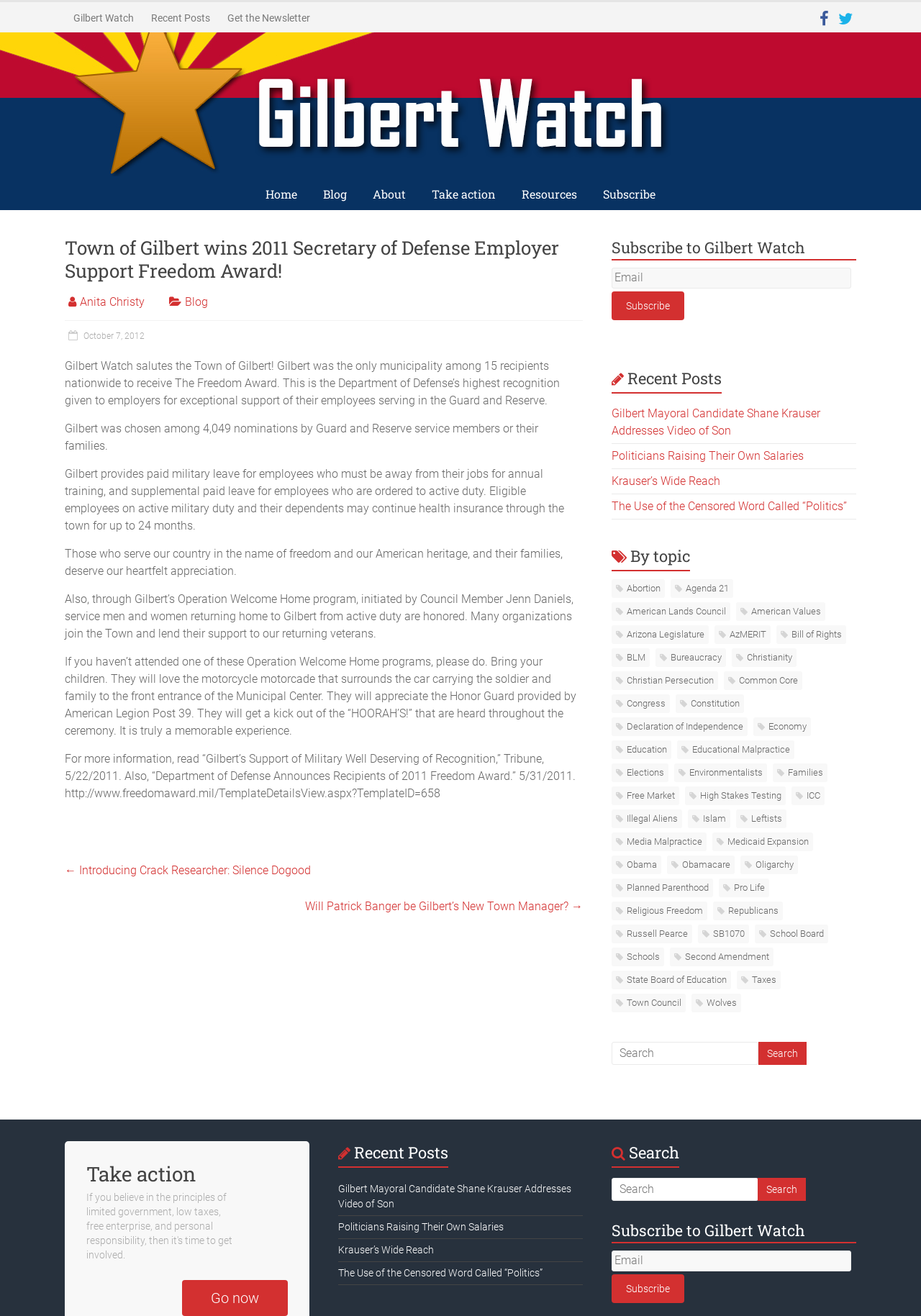What is the benefit provided by the Town of Gilbert to its employees who are ordered to active duty?
Using the visual information, respond with a single word or phrase.

Supplemental paid leave